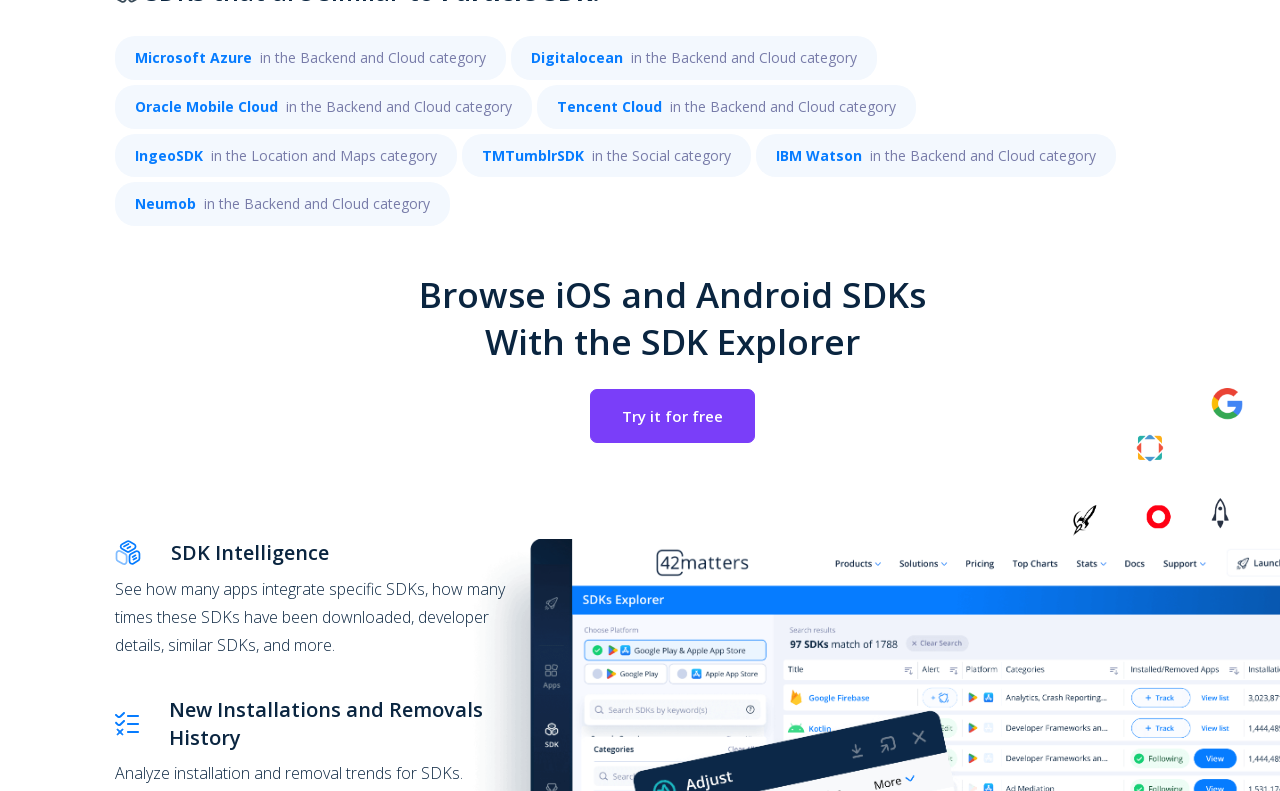Locate the bounding box coordinates of the element that should be clicked to fulfill the instruction: "Browse iOS and Android SDKs With the SDK Explorer".

[0.299, 0.344, 0.752, 0.462]